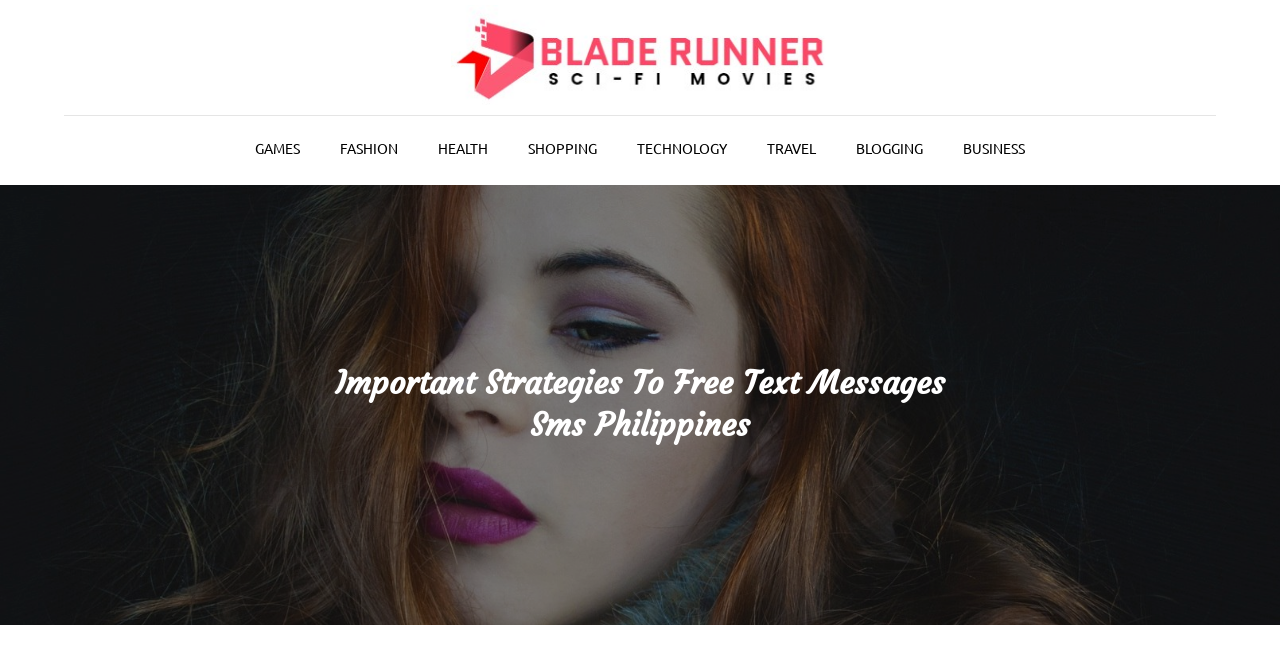Please determine the bounding box coordinates of the element to click on in order to accomplish the following task: "explore Important Strategies To Free Text Messages Sms Philippines". Ensure the coordinates are four float numbers ranging from 0 to 1, i.e., [left, top, right, bottom].

[0.227, 0.51, 0.773, 0.729]